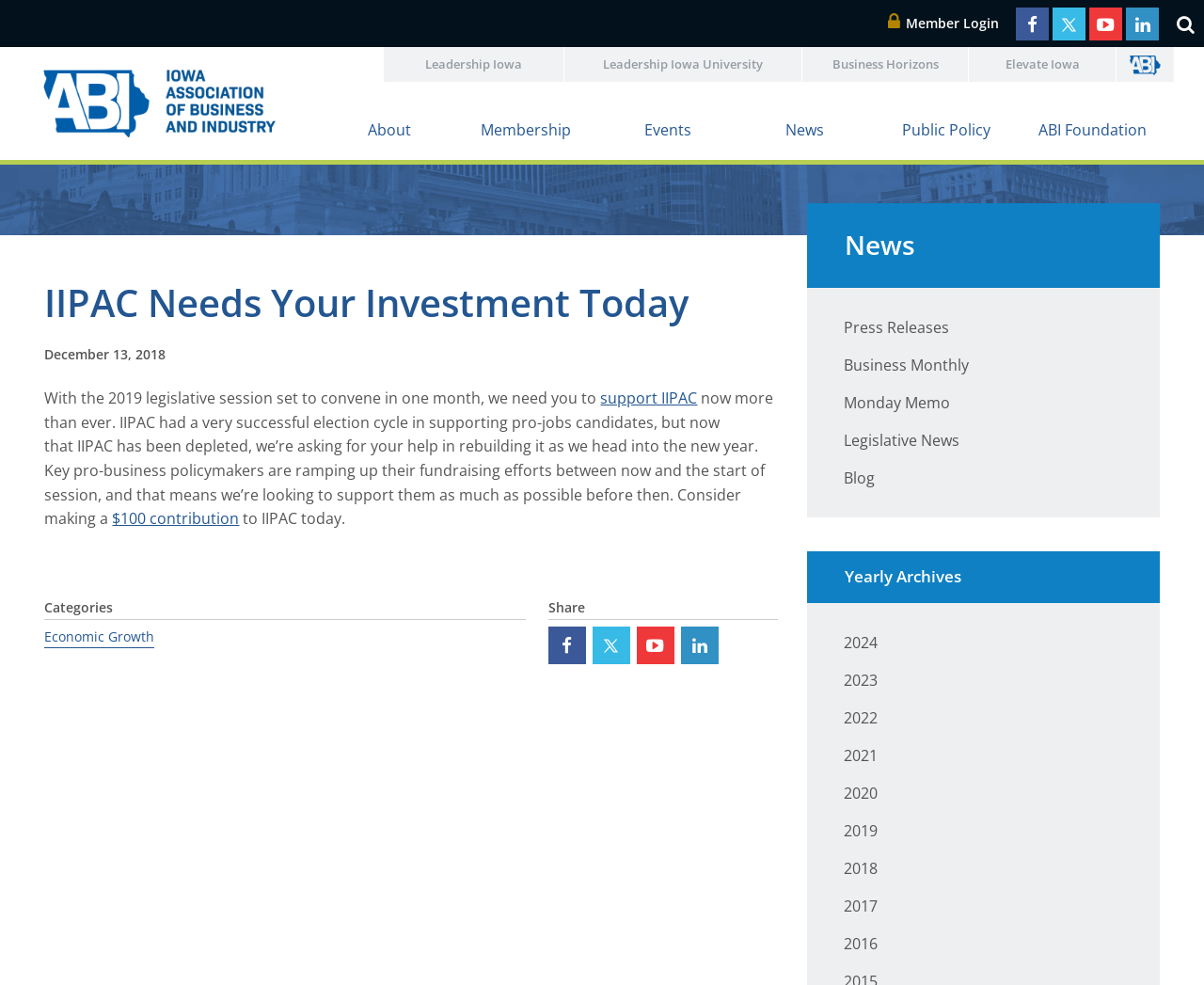Please identify the bounding box coordinates of the element I should click to complete this instruction: 'Rate this recipe 5 out of 5 stars'. The coordinates should be given as four float numbers between 0 and 1, like this: [left, top, right, bottom].

None